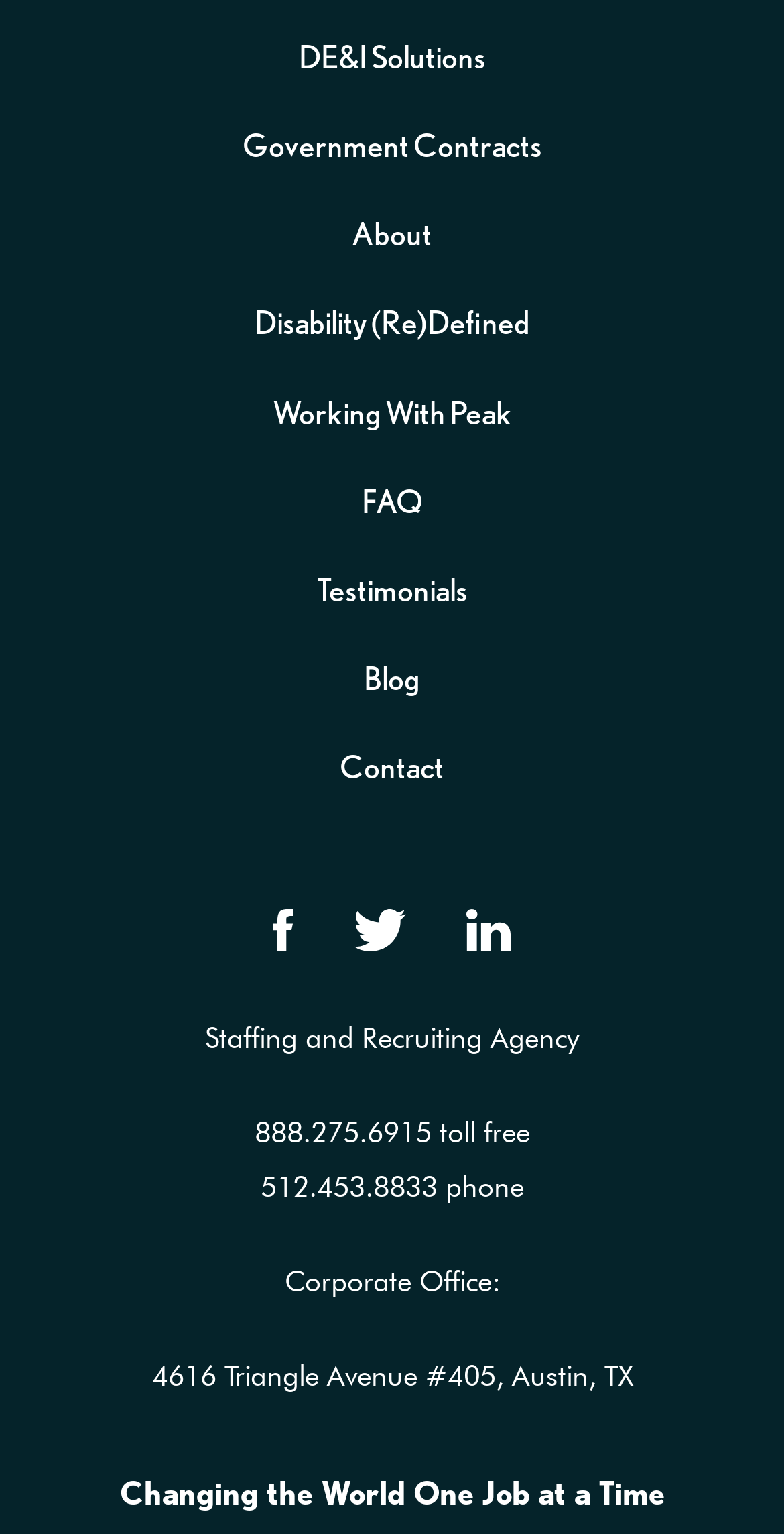What is the name of the staffing and recruiting agency?
Please answer the question as detailed as possible based on the image.

The webpage does not explicitly mention the name of the staffing and recruiting agency, but it provides contact information and a description of the agency's services.